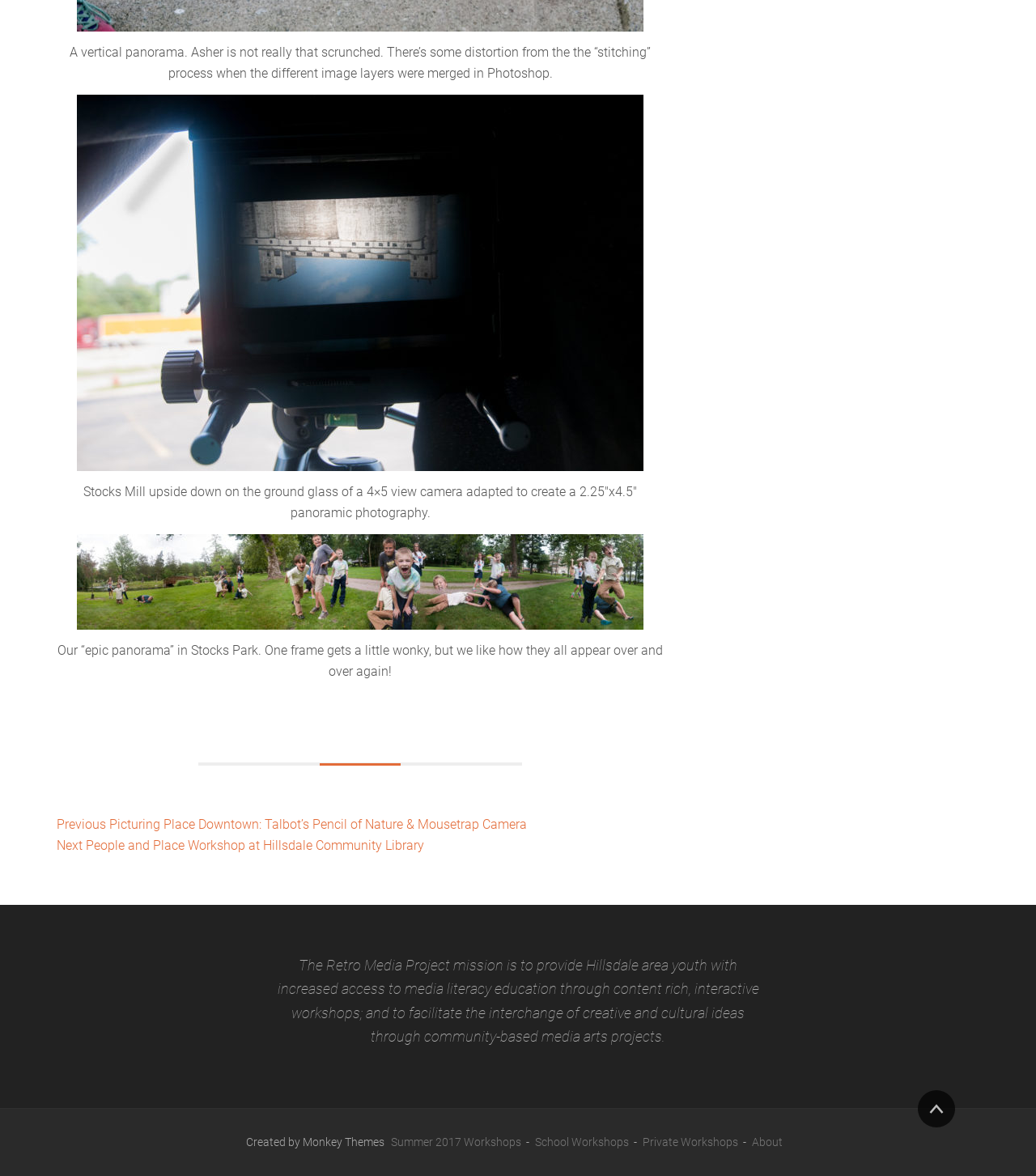Extract the bounding box coordinates of the UI element described by: "To top". The coordinates should include four float numbers ranging from 0 to 1, e.g., [left, top, right, bottom].

[0.886, 0.927, 0.922, 0.959]